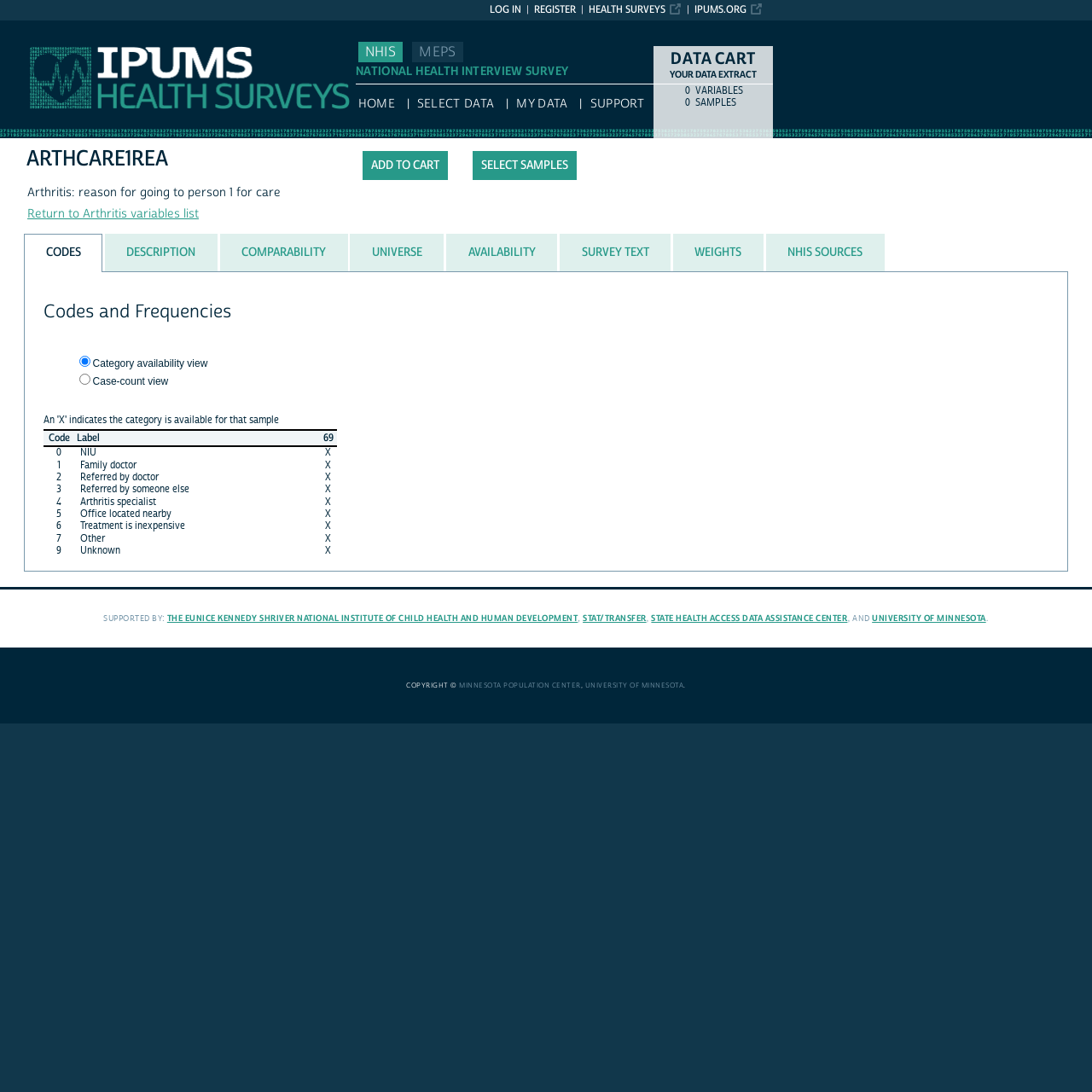Carefully observe the image and respond to the question with a detailed answer:
What are the available views for the codes and frequencies table?

I found the answer by looking at the radio button elements with the texts 'Category availability view' and 'Case-count view' at coordinates [0.072, 0.326, 0.082, 0.336] and [0.072, 0.342, 0.082, 0.352] respectively.